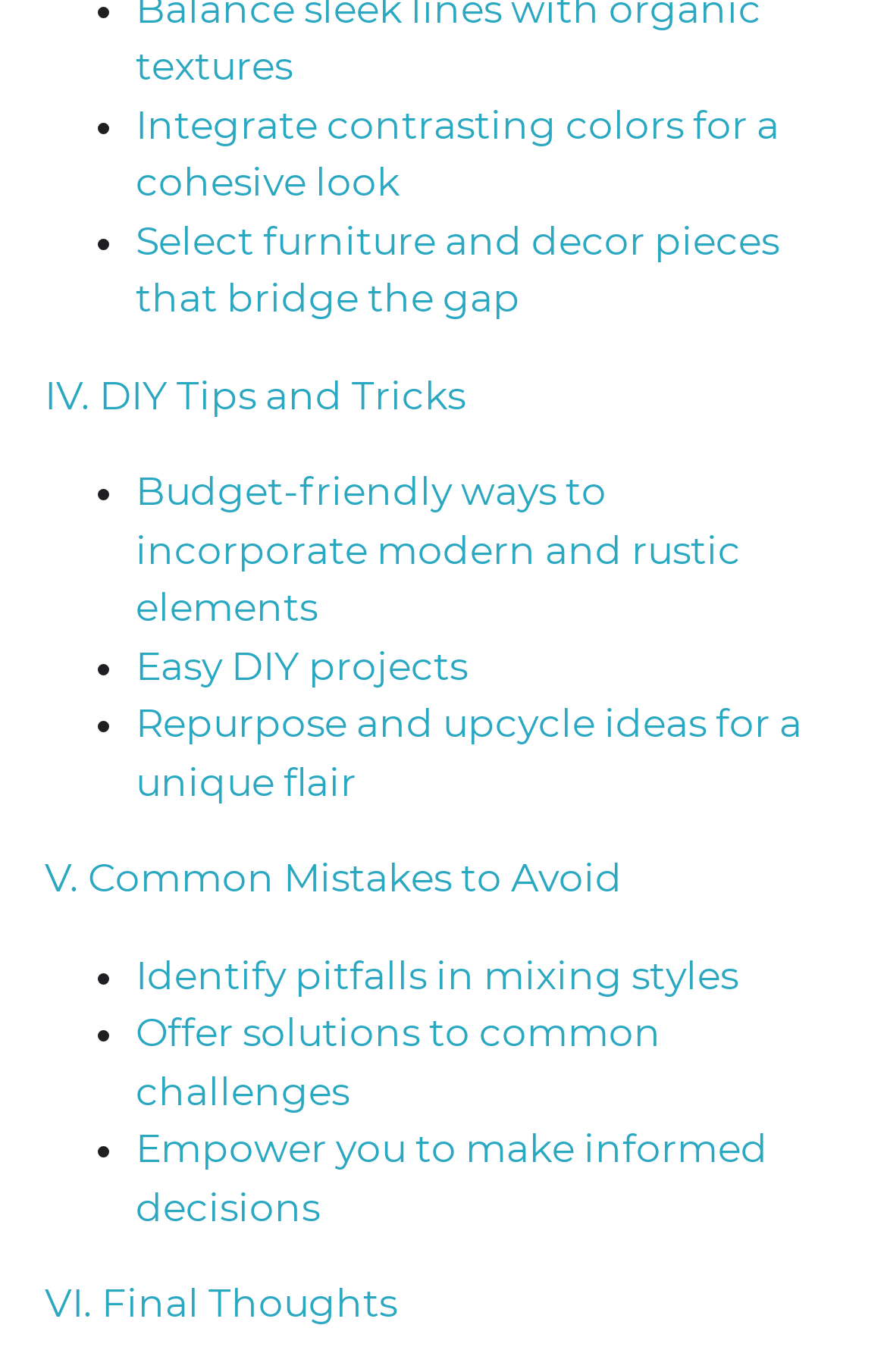Identify the bounding box coordinates of the element to click to follow this instruction: 'Learn about budget-friendly ways to incorporate modern and rustic elements'. Ensure the coordinates are four float values between 0 and 1, provided as [left, top, right, bottom].

[0.153, 0.342, 0.835, 0.459]